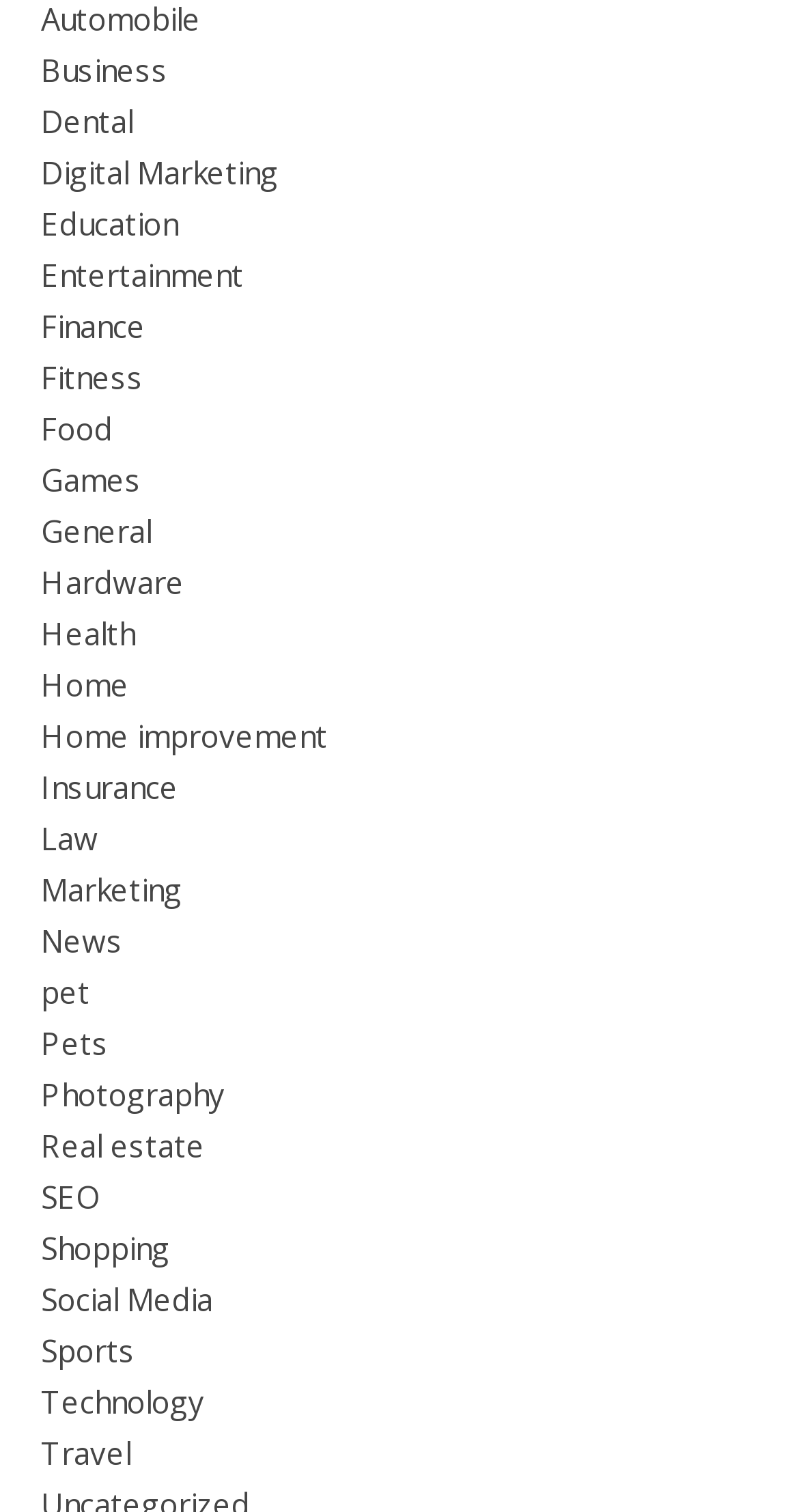Please locate the bounding box coordinates of the element that should be clicked to achieve the given instruction: "View recent posts".

None